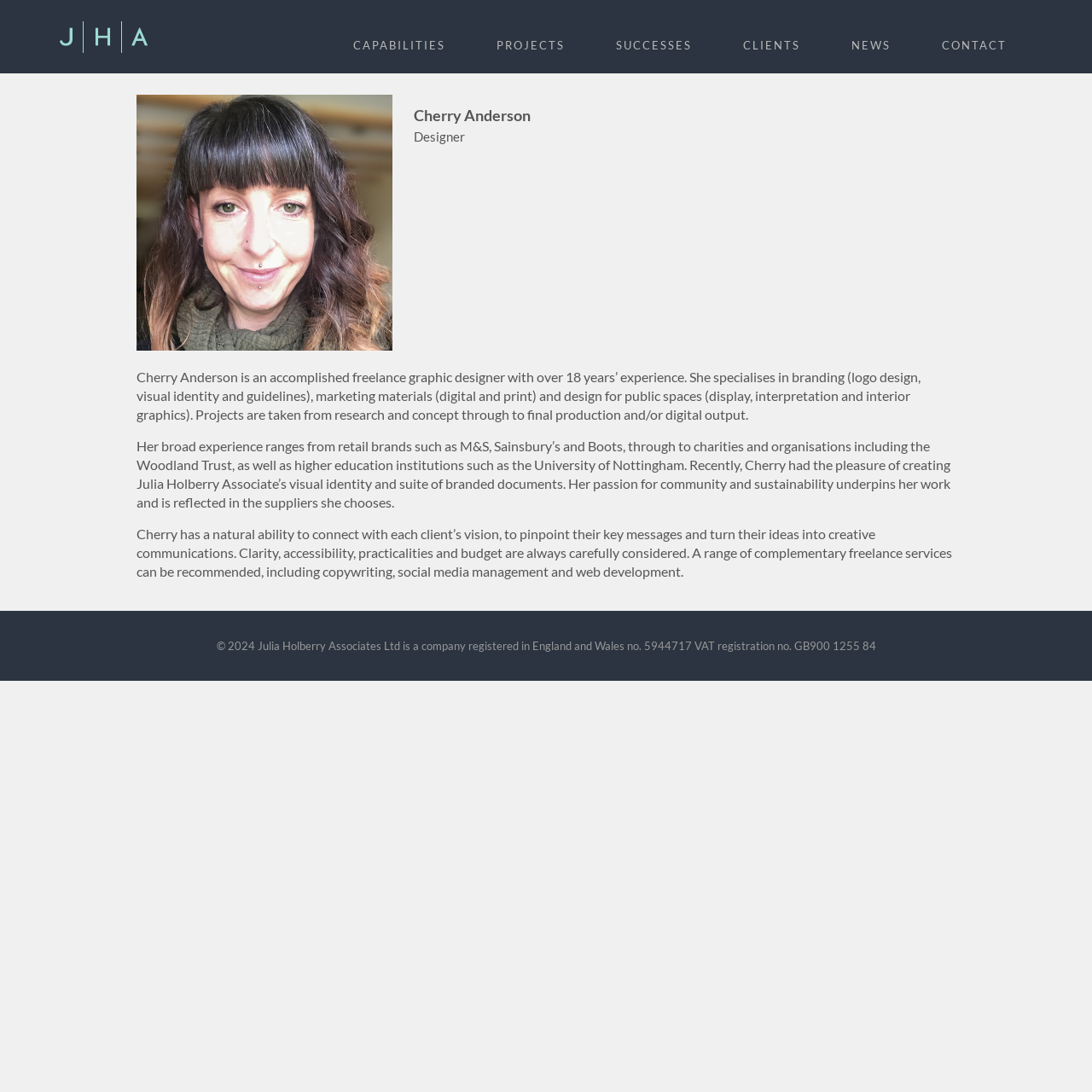Observe the image and answer the following question in detail: What is the name of the company Cherry Anderson created a visual identity for?

The webpage mentions that Cherry Anderson 'had the pleasure of creating Julia Holberry Associate’s visual identity and suite of branded documents', indicating that she worked on the visual identity of Julia Holberry Associates.